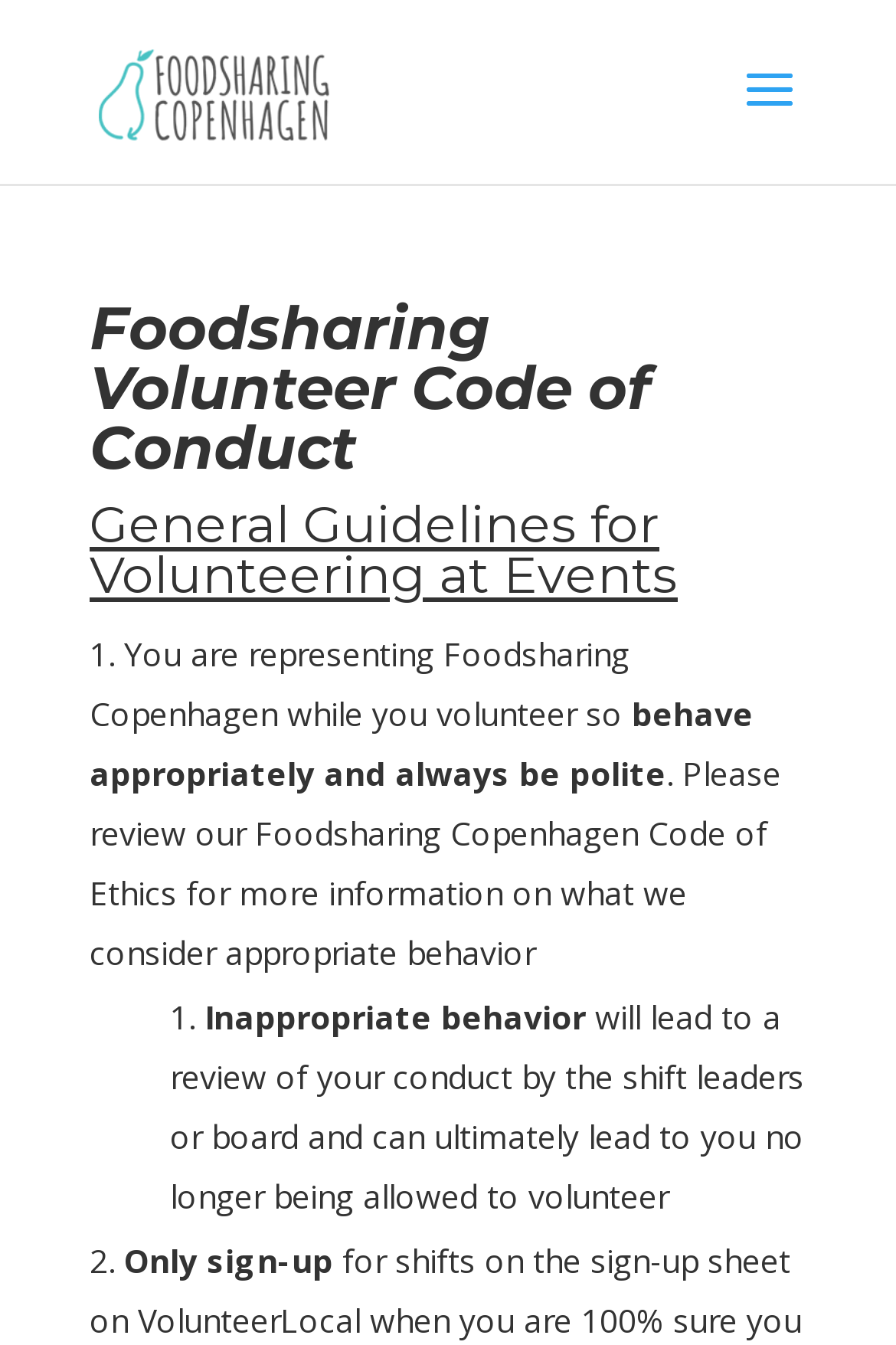How many guidelines are listed for volunteering at events?
Refer to the image and provide a one-word or short phrase answer.

At least 2